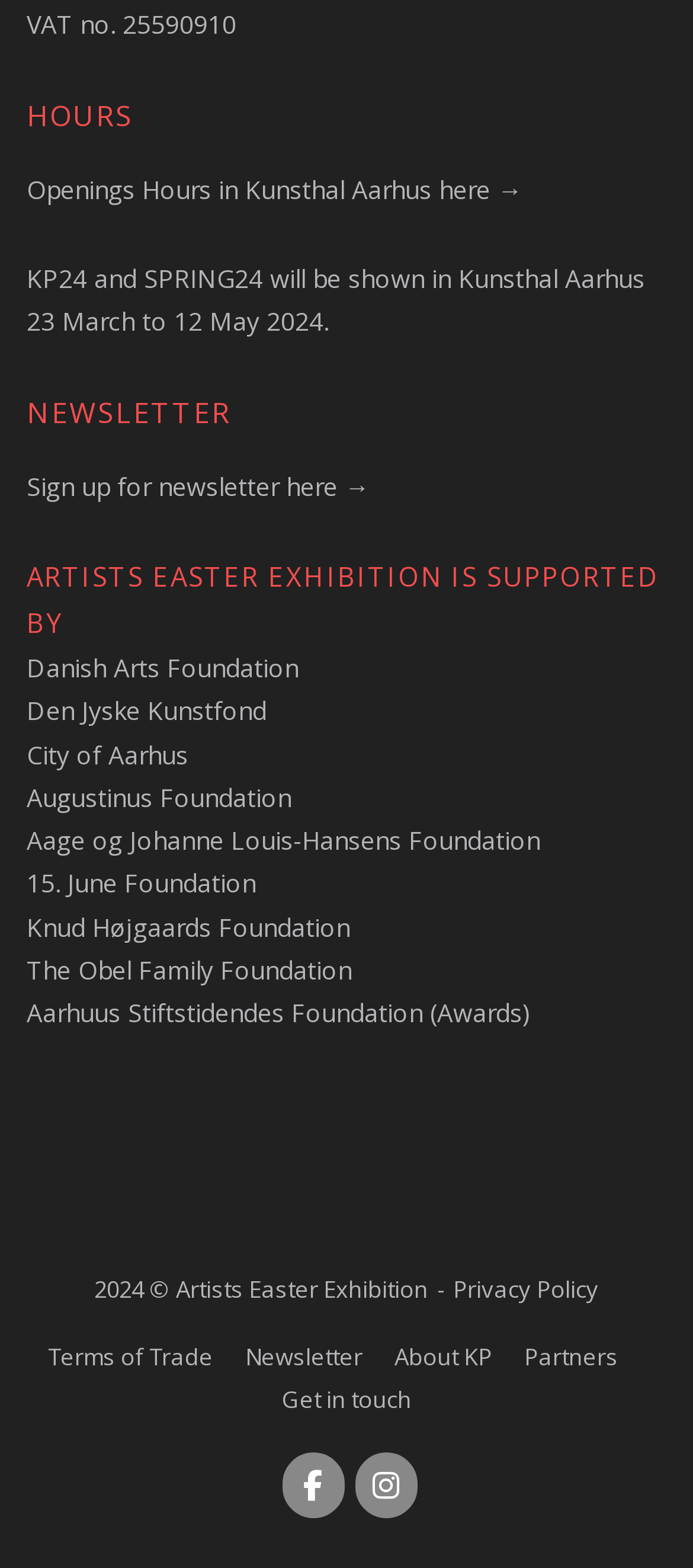Determine the bounding box coordinates of the section to be clicked to follow the instruction: "Sign up for newsletter". The coordinates should be given as four float numbers between 0 and 1, formatted as [left, top, right, bottom].

[0.038, 0.299, 0.533, 0.321]